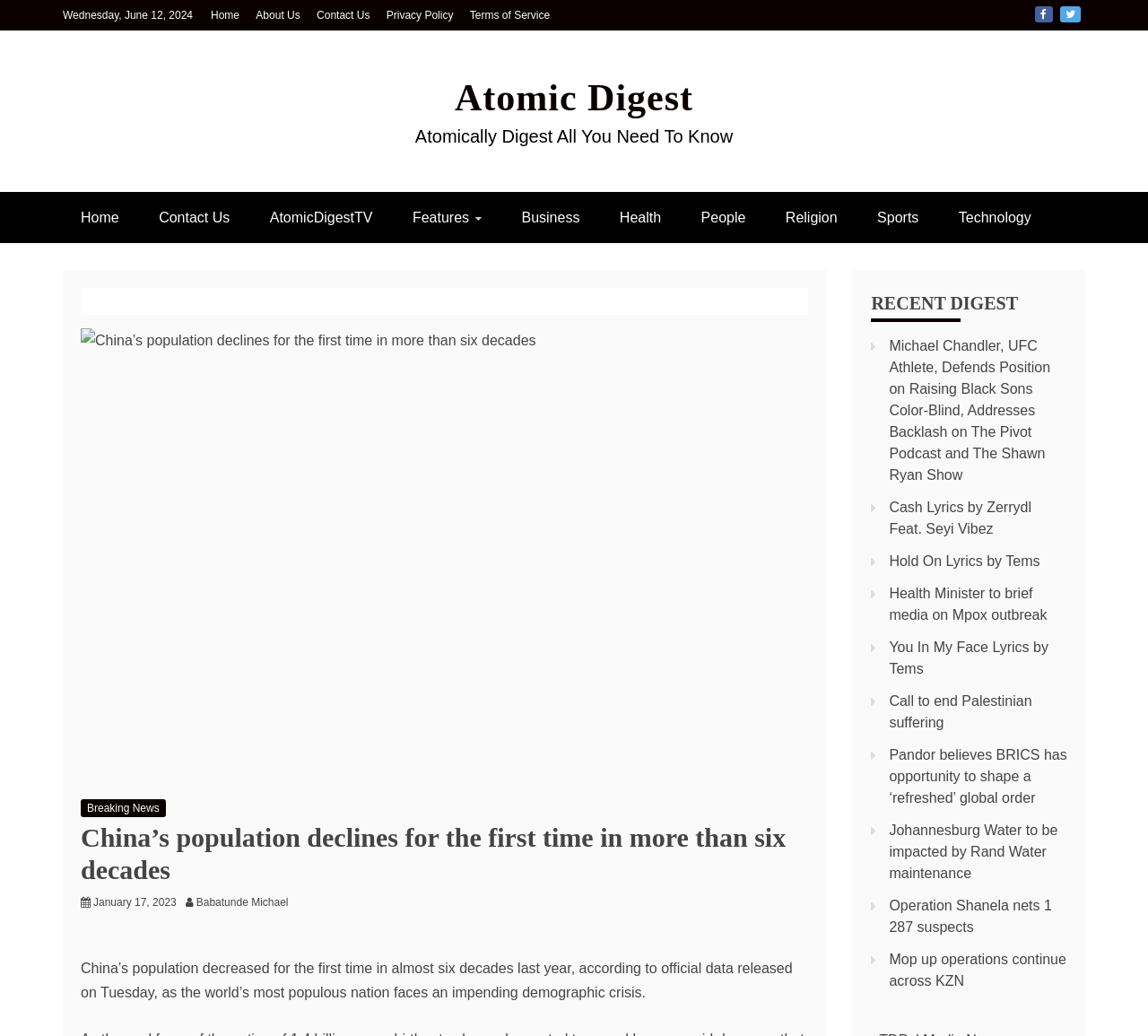Locate the bounding box coordinates of the item that should be clicked to fulfill the instruction: "Read the article about China's population decline".

[0.07, 0.793, 0.704, 0.863]